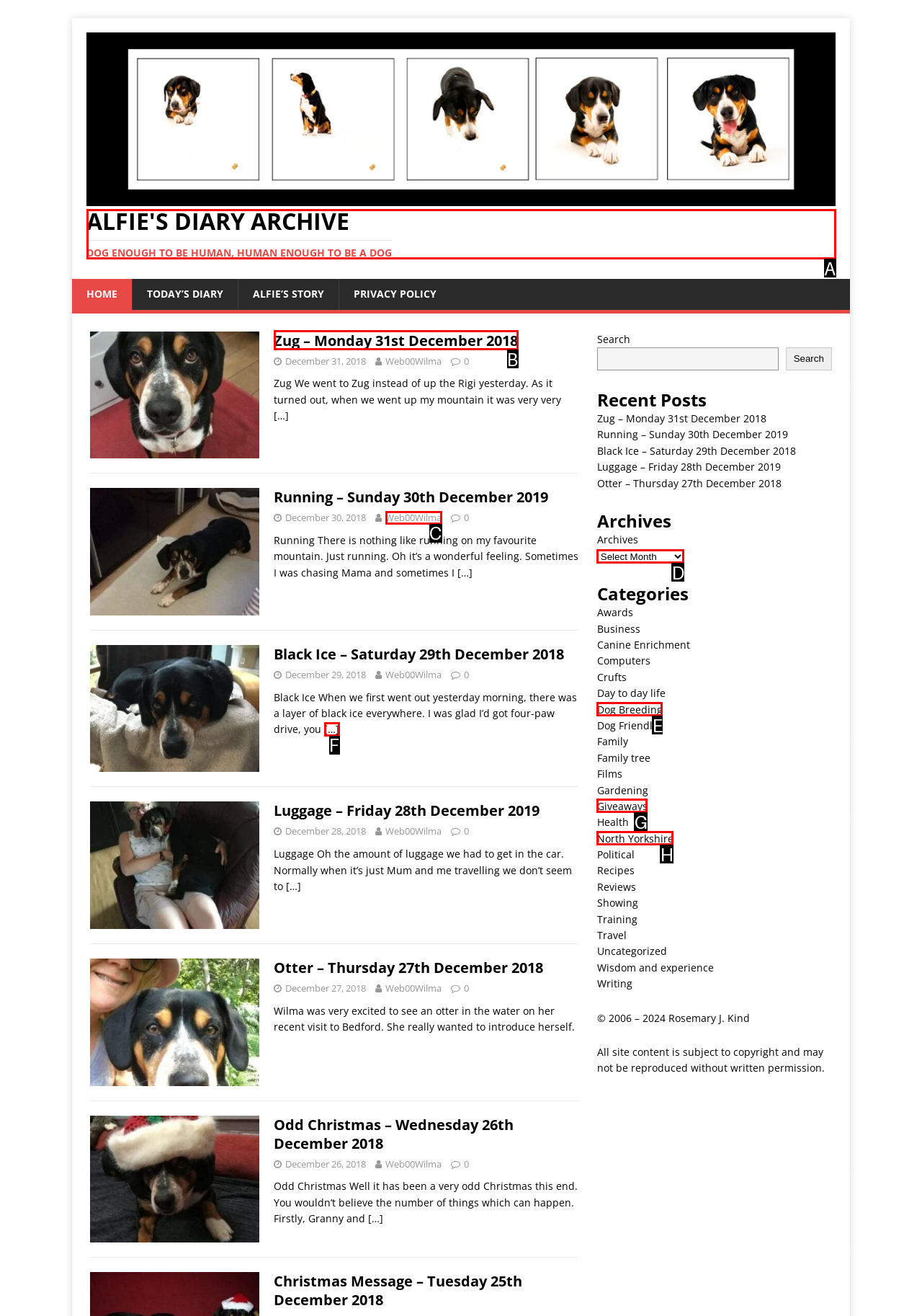Specify which element within the red bounding boxes should be clicked for this task: read Zug diary Respond with the letter of the correct option.

B